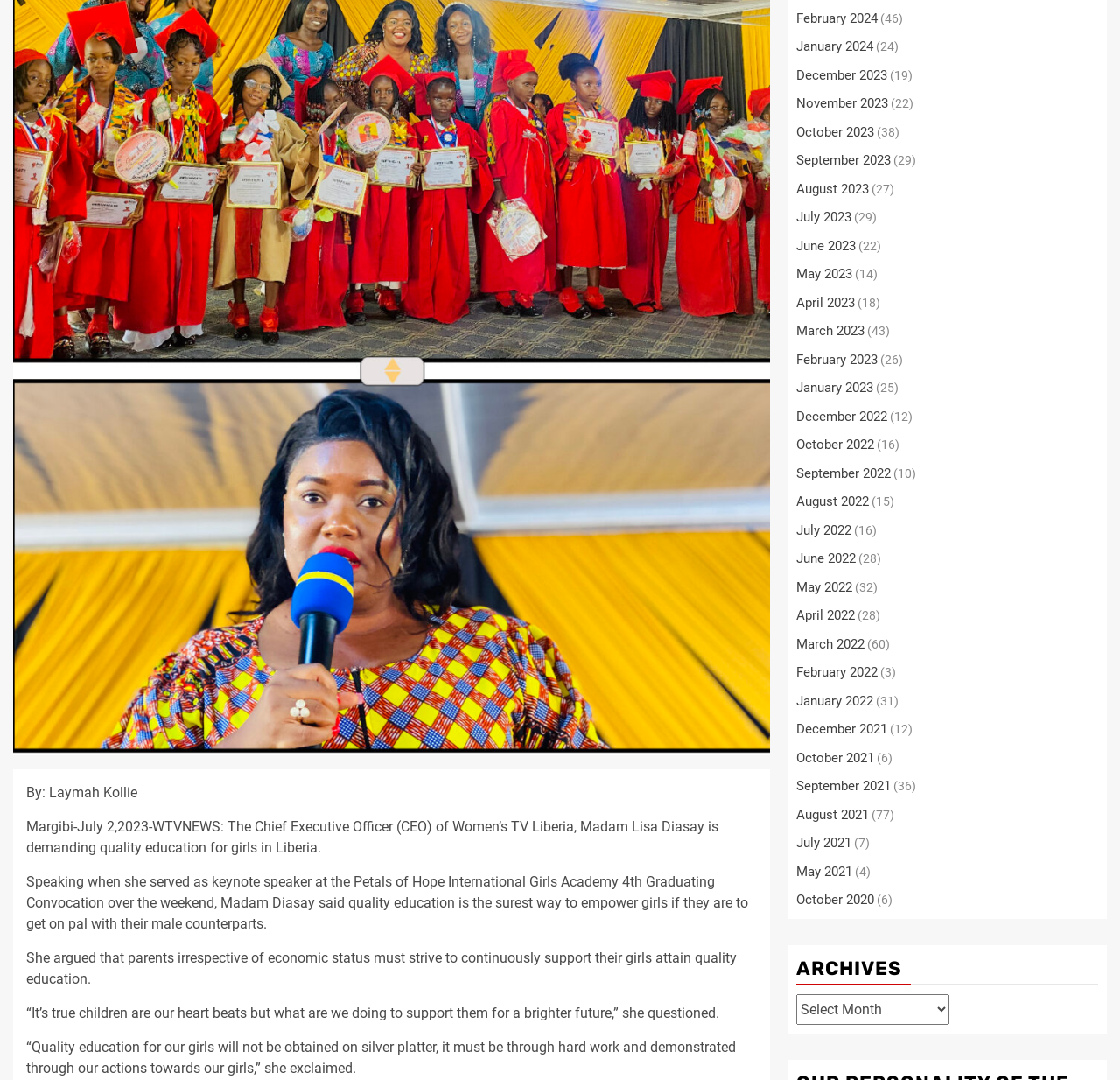Determine the bounding box coordinates for the UI element with the following description: "January 2022". The coordinates should be four float numbers between 0 and 1, represented as [left, top, right, bottom].

[0.711, 0.642, 0.78, 0.656]